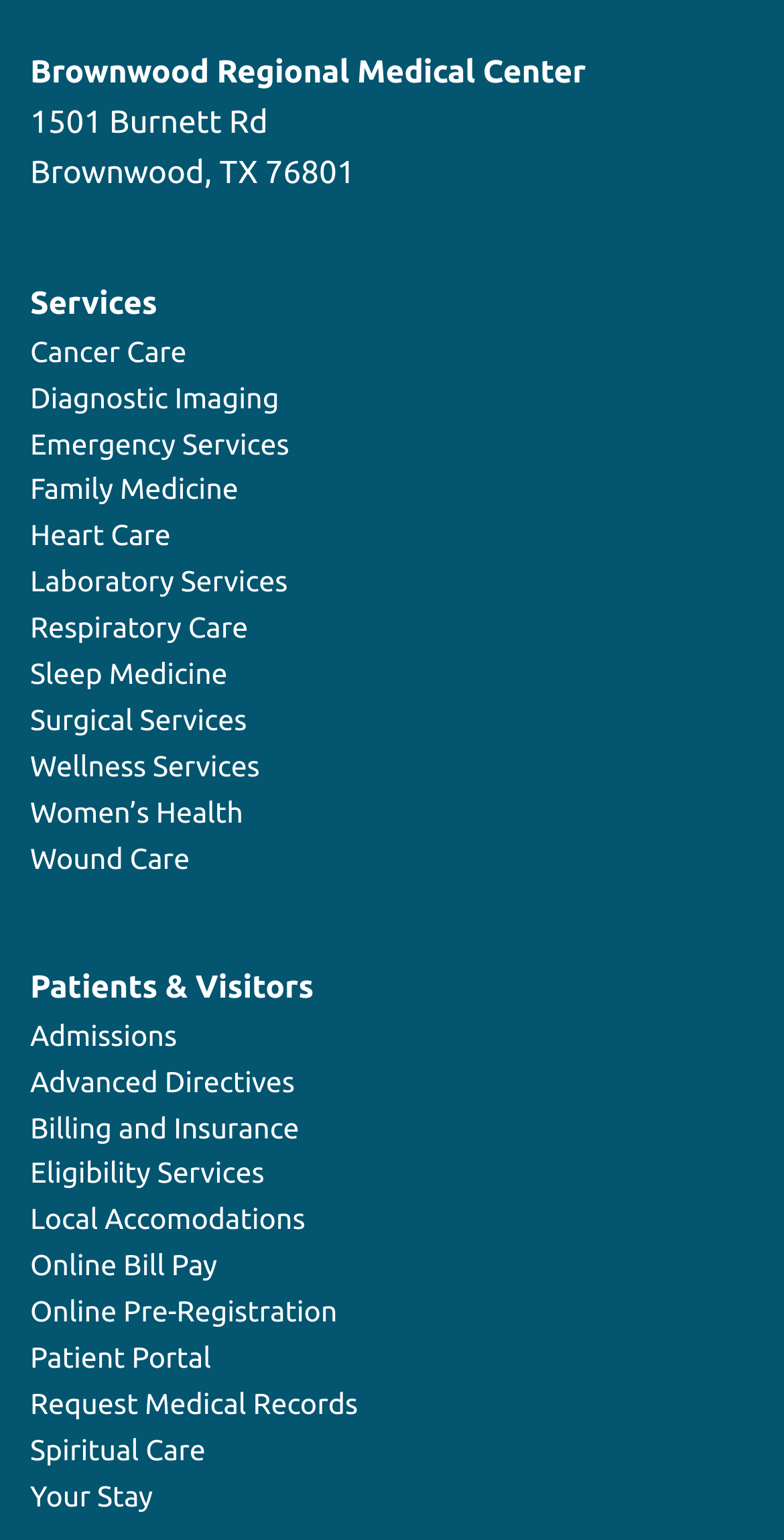What is the address of the medical center?
Answer with a single word or phrase by referring to the visual content.

1501 Burnett Rd, Brownwood, TX 76801